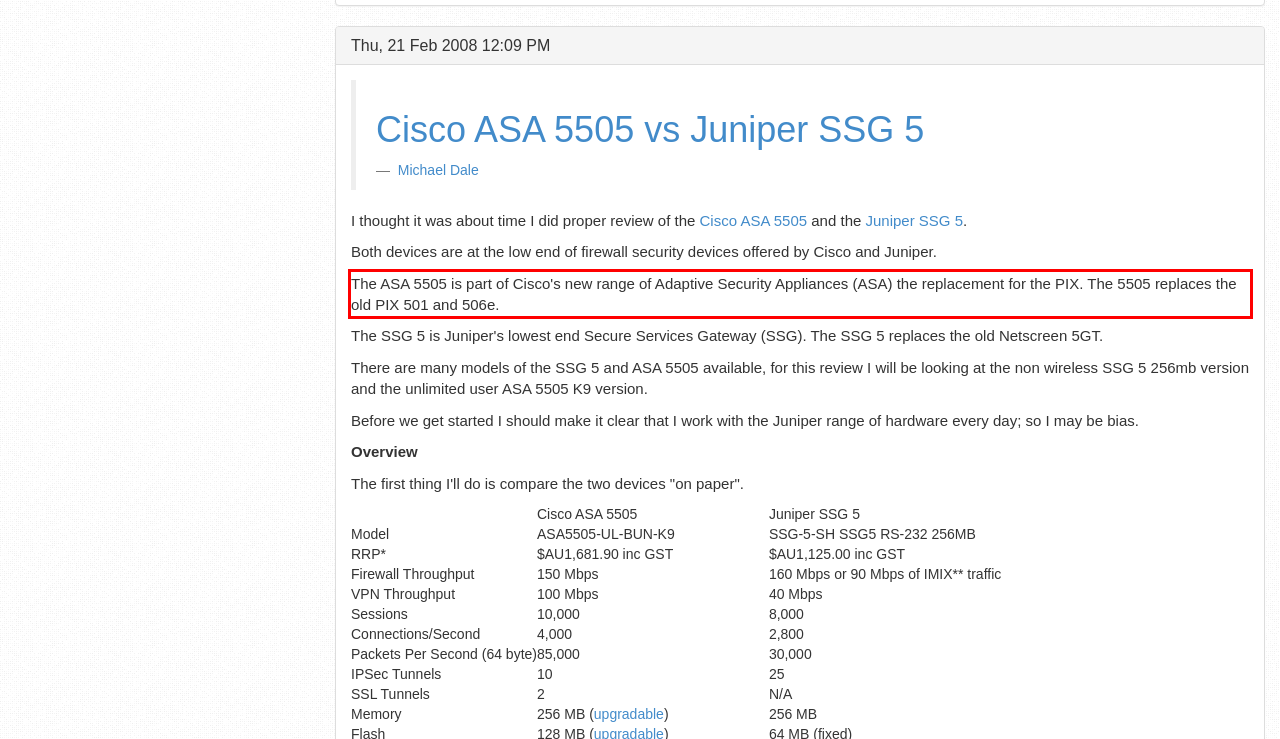Look at the webpage screenshot and recognize the text inside the red bounding box.

The ASA 5505 is part of Cisco's new range of Adaptive Security Appliances (ASA) the replacement for the PIX. The 5505 replaces the old PIX 501 and 506e.